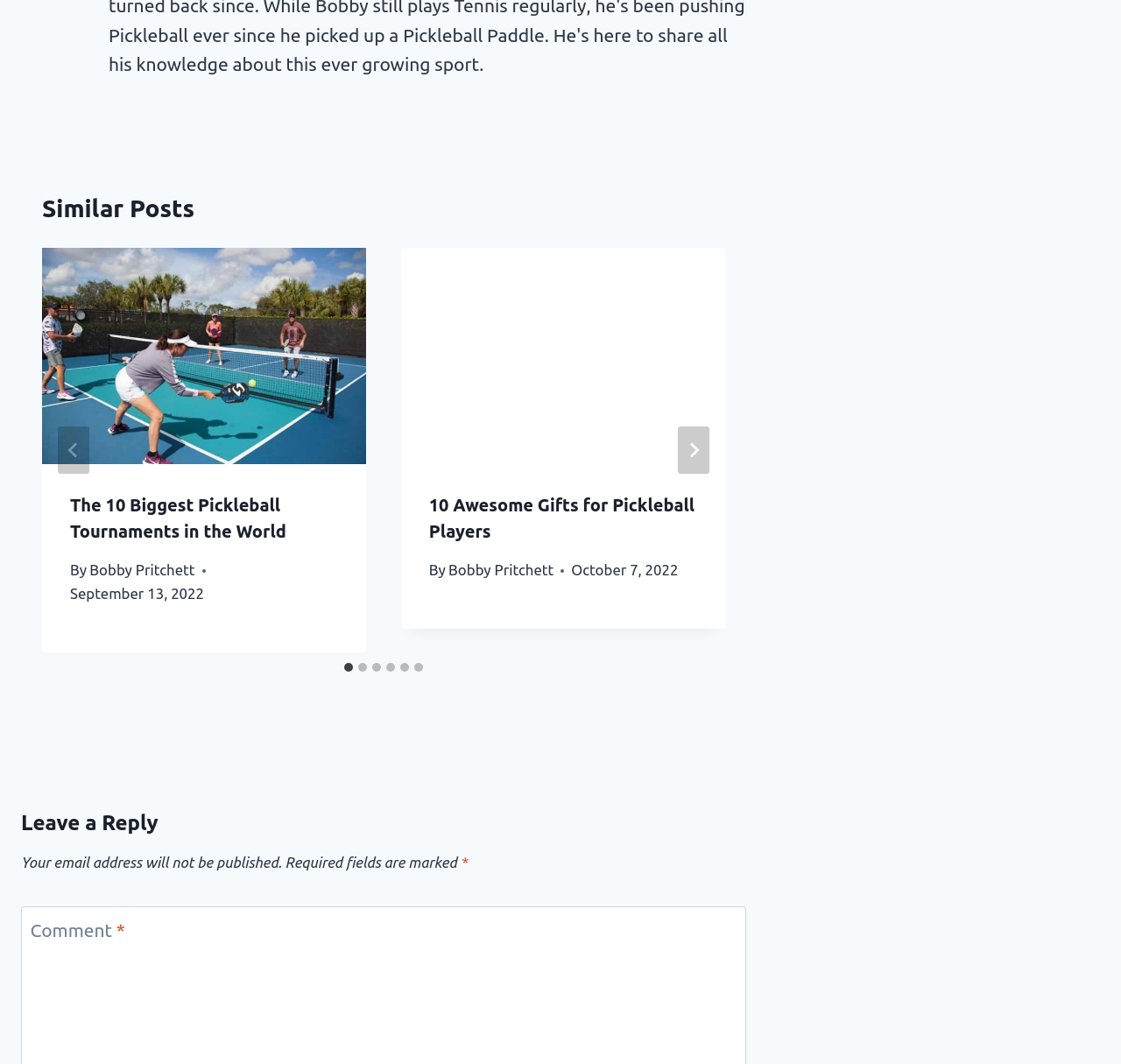Please find and report the bounding box coordinates of the element to click in order to perform the following action: "Enter a language". The coordinates should be expressed as four float numbers between 0 and 1, in the format [left, top, right, bottom].

None